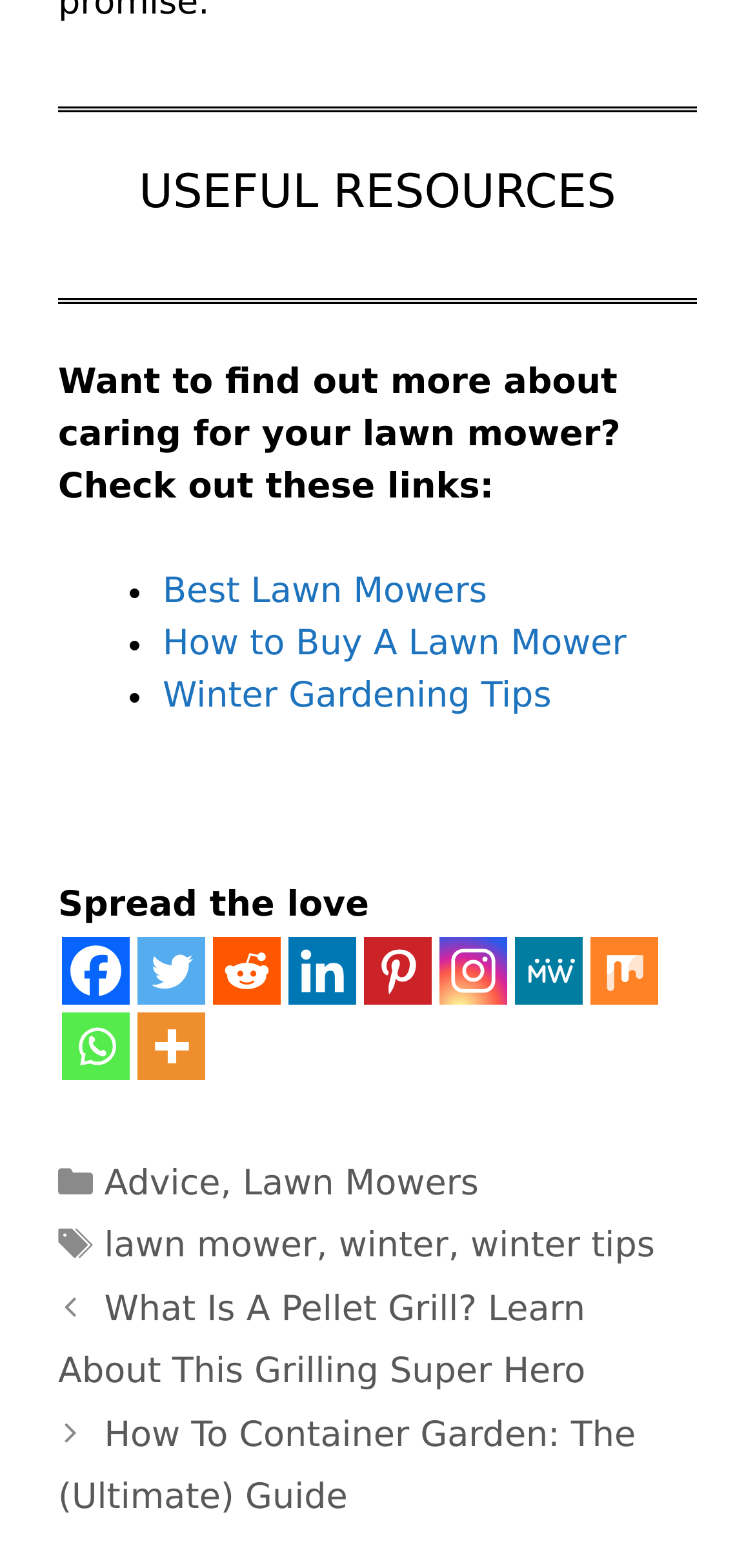Please analyze the image and give a detailed answer to the question:
What is the title of the first post in the navigation section?

The navigation section contains a list of posts, and the first post is titled 'What Is A Pellet Grill? Learn About This Grilling Super Hero', which is located at the top of the navigation section.